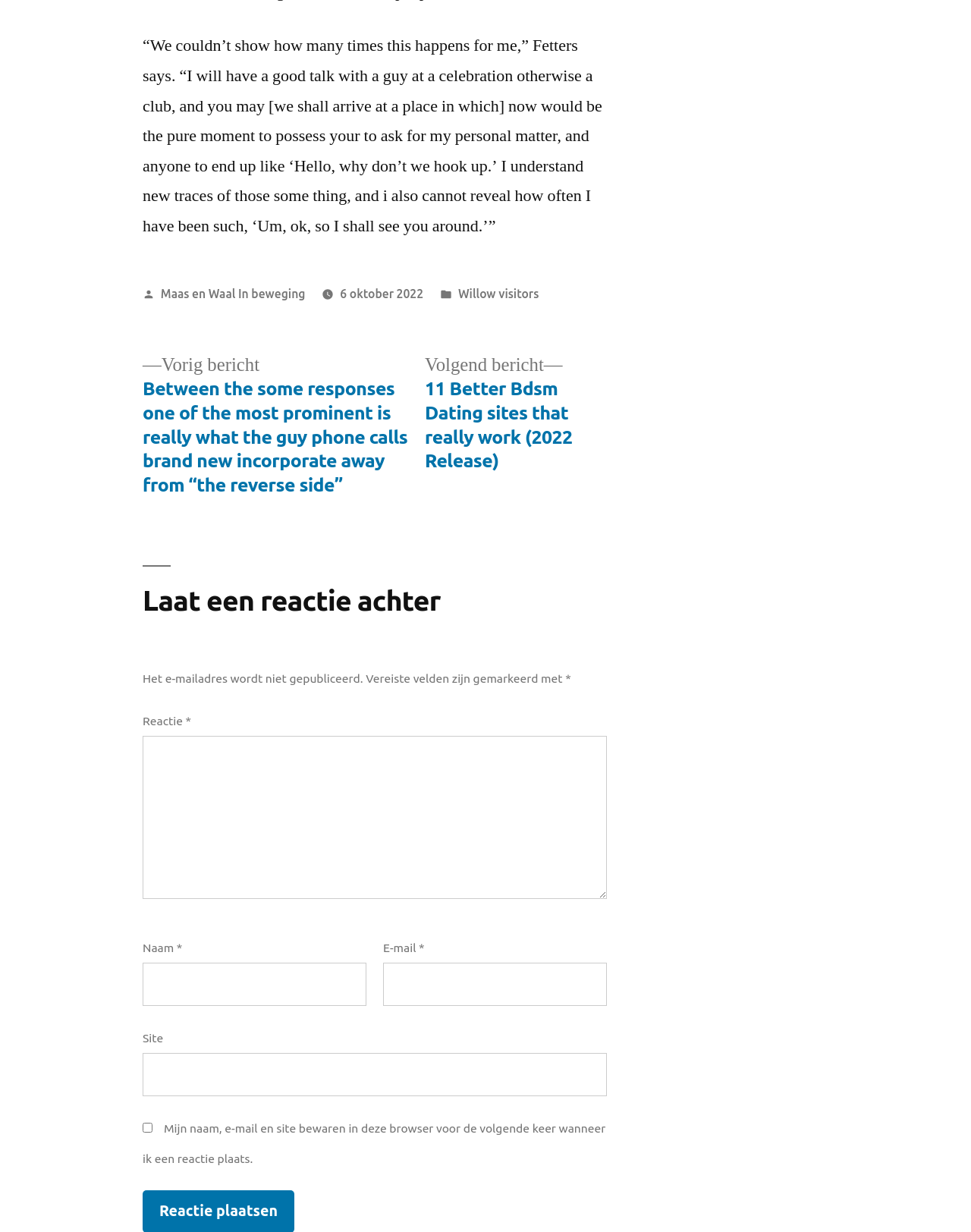Determine the bounding box coordinates for the area you should click to complete the following instruction: "Click on the previous post link".

[0.147, 0.287, 0.42, 0.404]